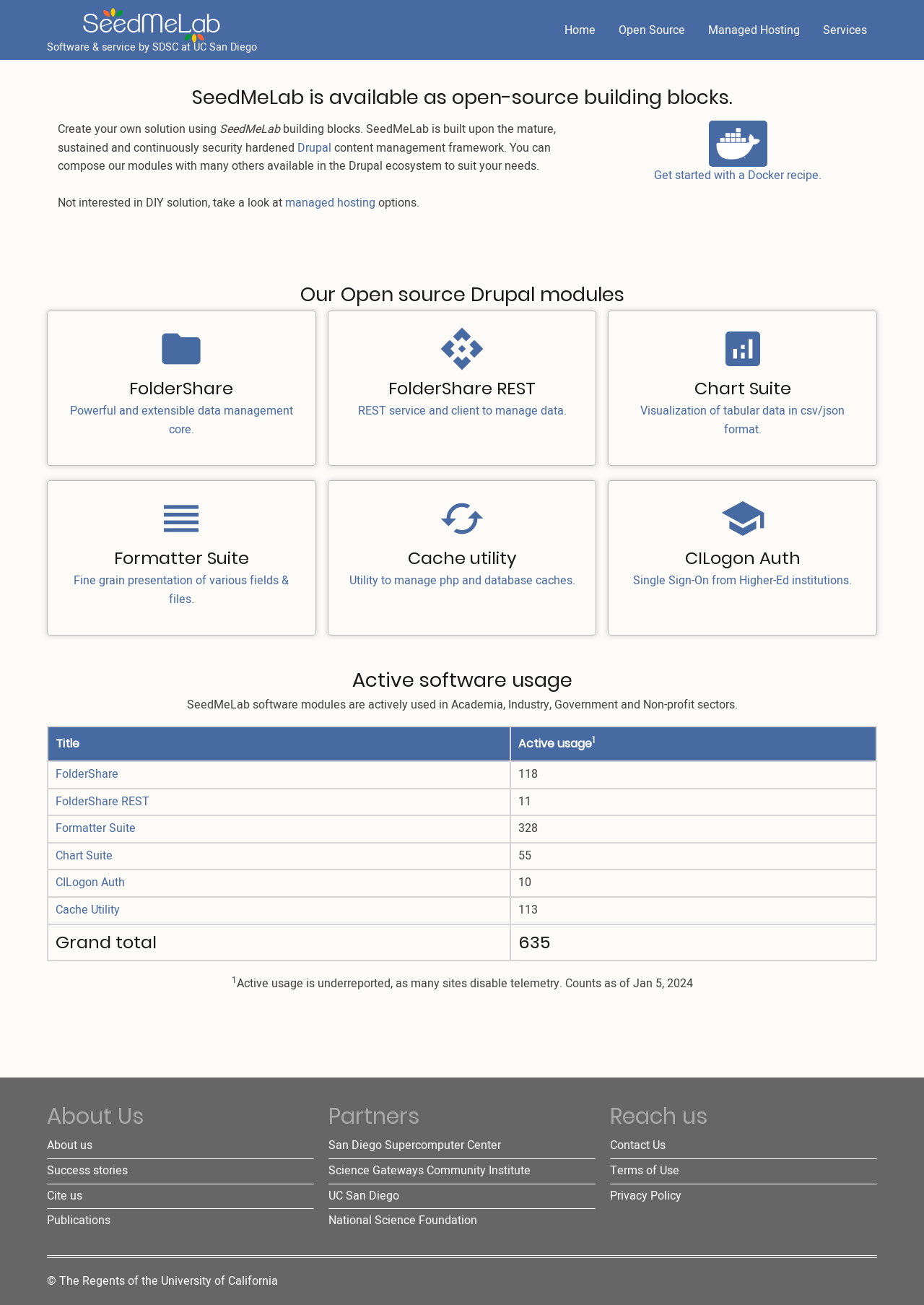Find the bounding box coordinates for the HTML element described as: "Terms of Use". The coordinates should consist of four float values between 0 and 1, i.e., [left, top, right, bottom].

[0.66, 0.89, 0.735, 0.904]